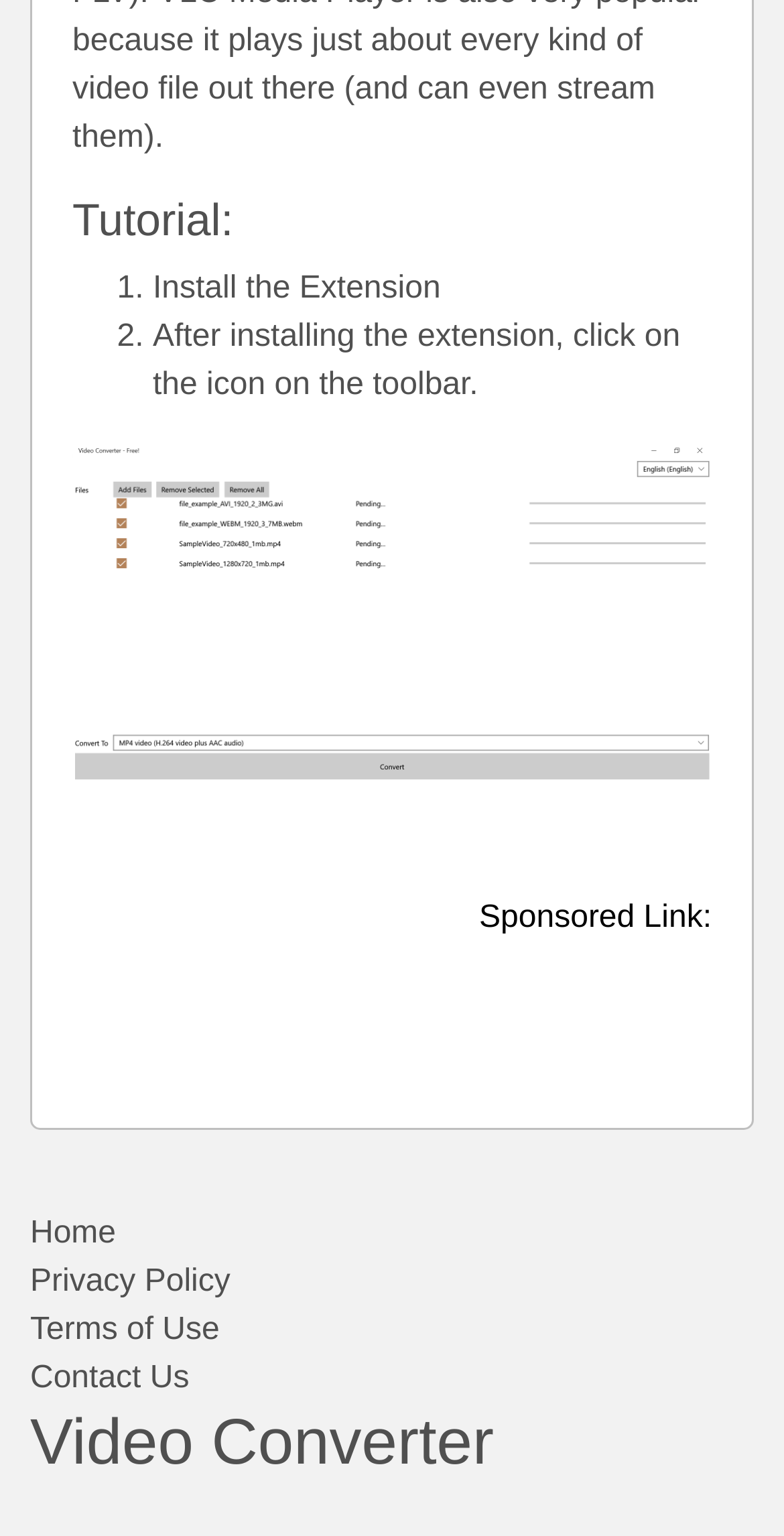What is the purpose of clicking on the icon on the toolbar?
Look at the screenshot and respond with one word or a short phrase.

After installing the extension